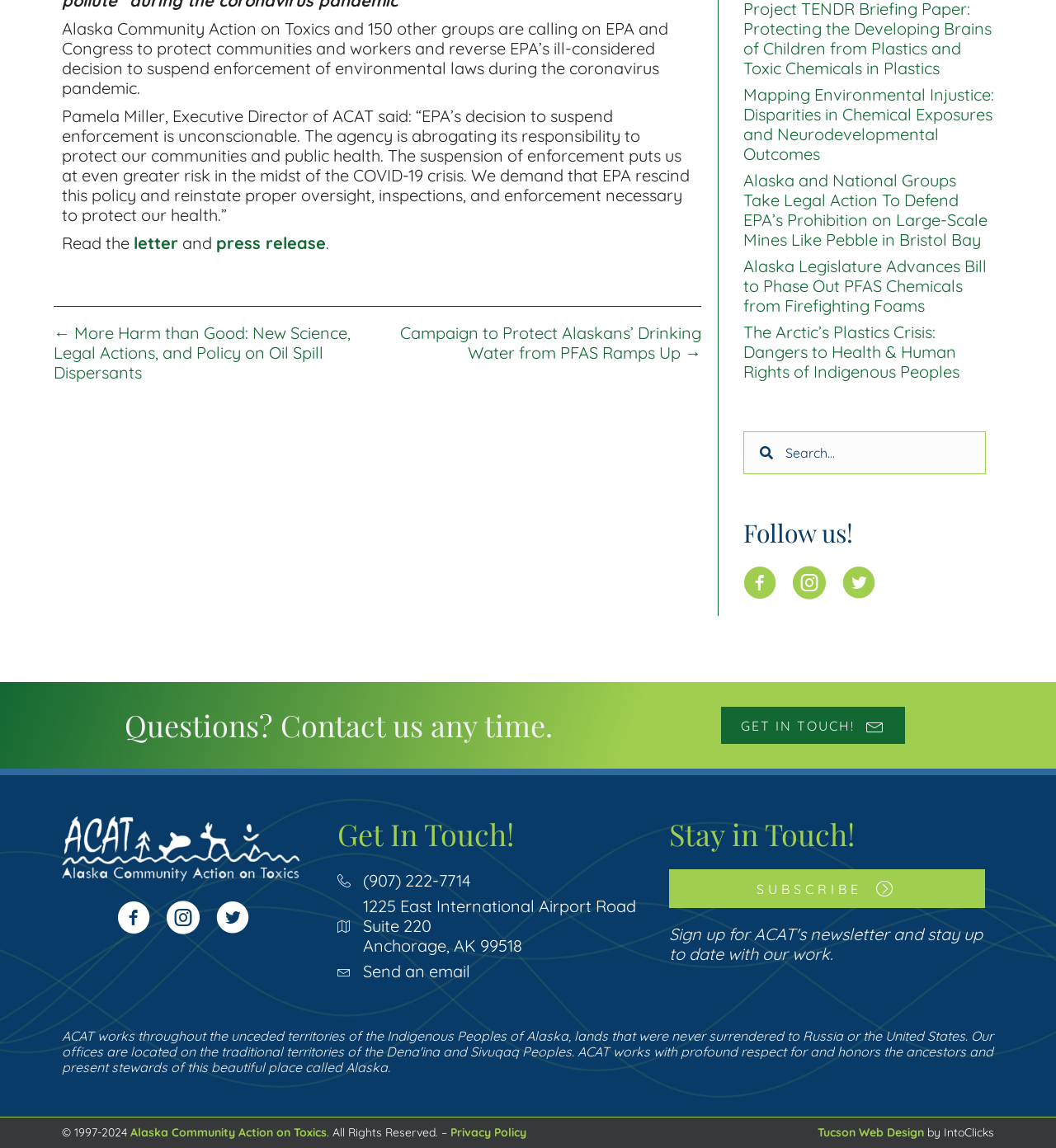Provide the bounding box coordinates of the UI element that matches the description: "Subscribe".

[0.634, 0.757, 0.932, 0.791]